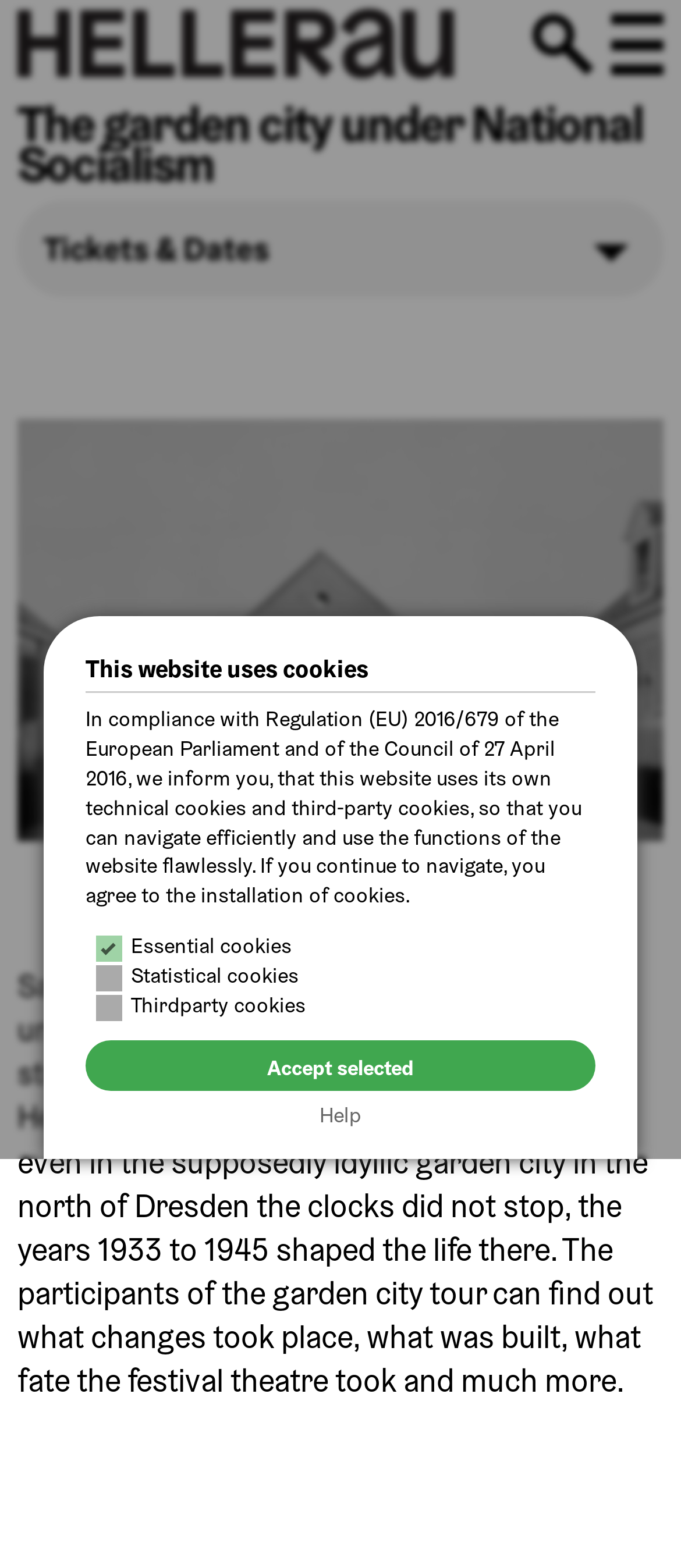What is the purpose of the button 'Tickets & Dates'?
Please answer the question with as much detail as possible using the screenshot.

The purpose of the button 'Tickets & Dates' can be inferred by reading the heading 'Tickets & Dates' inside the button, which suggests that clicking the button will provide information about tickets and dates.